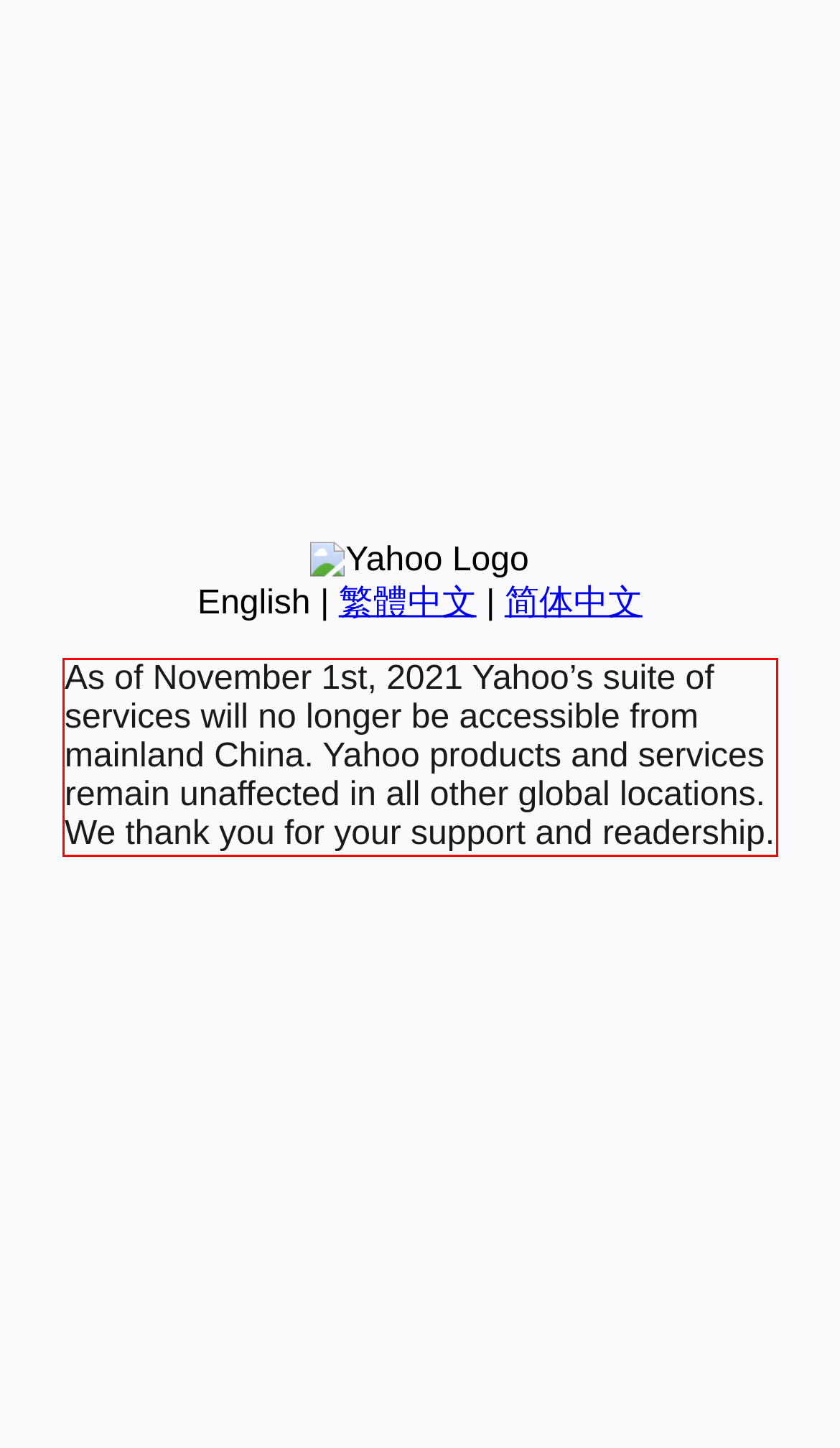You are given a screenshot showing a webpage with a red bounding box. Perform OCR to capture the text within the red bounding box.

As of November 1st, 2021 Yahoo’s suite of services will no longer be accessible from mainland China. Yahoo products and services remain unaffected in all other global locations. We thank you for your support and readership.